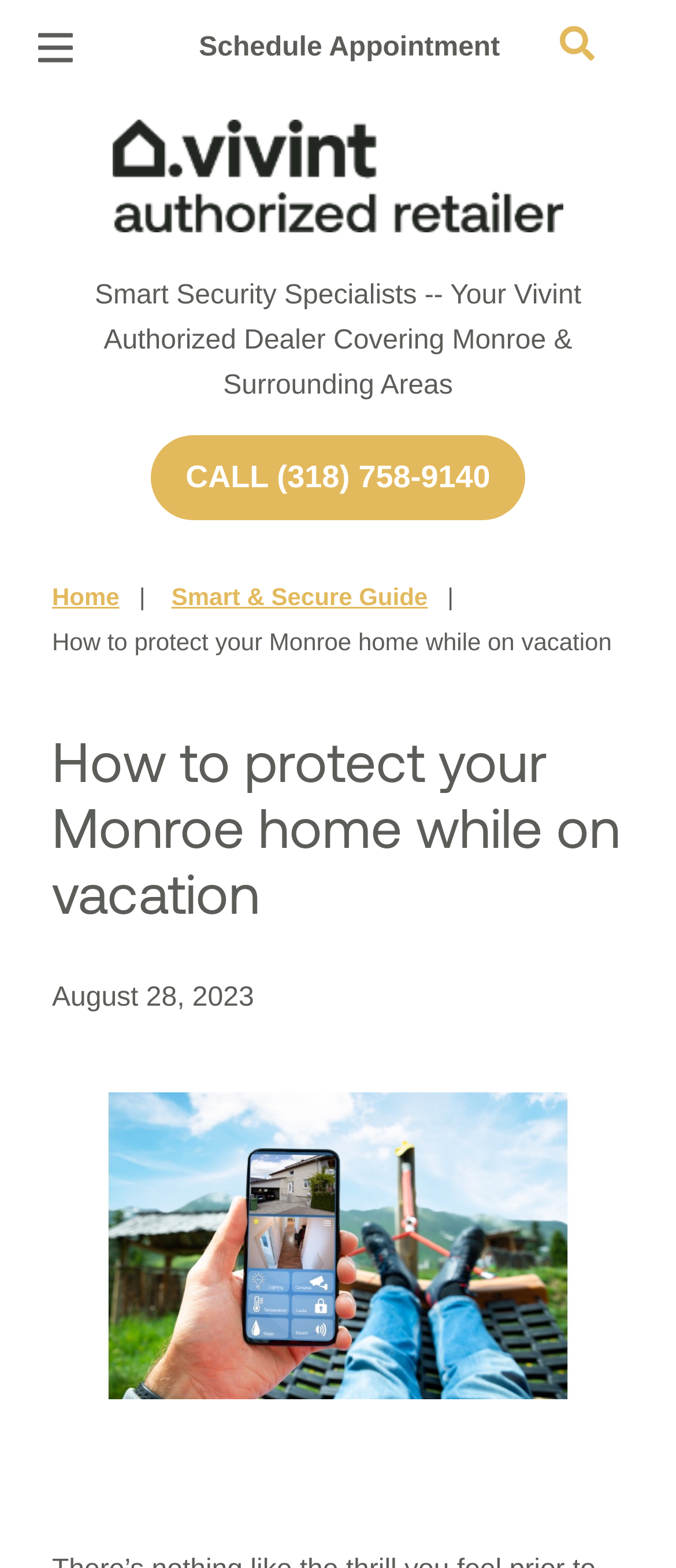Please provide a brief answer to the question using only one word or phrase: 
What is the phone number mentioned on the webpage?

(318) 758-9140